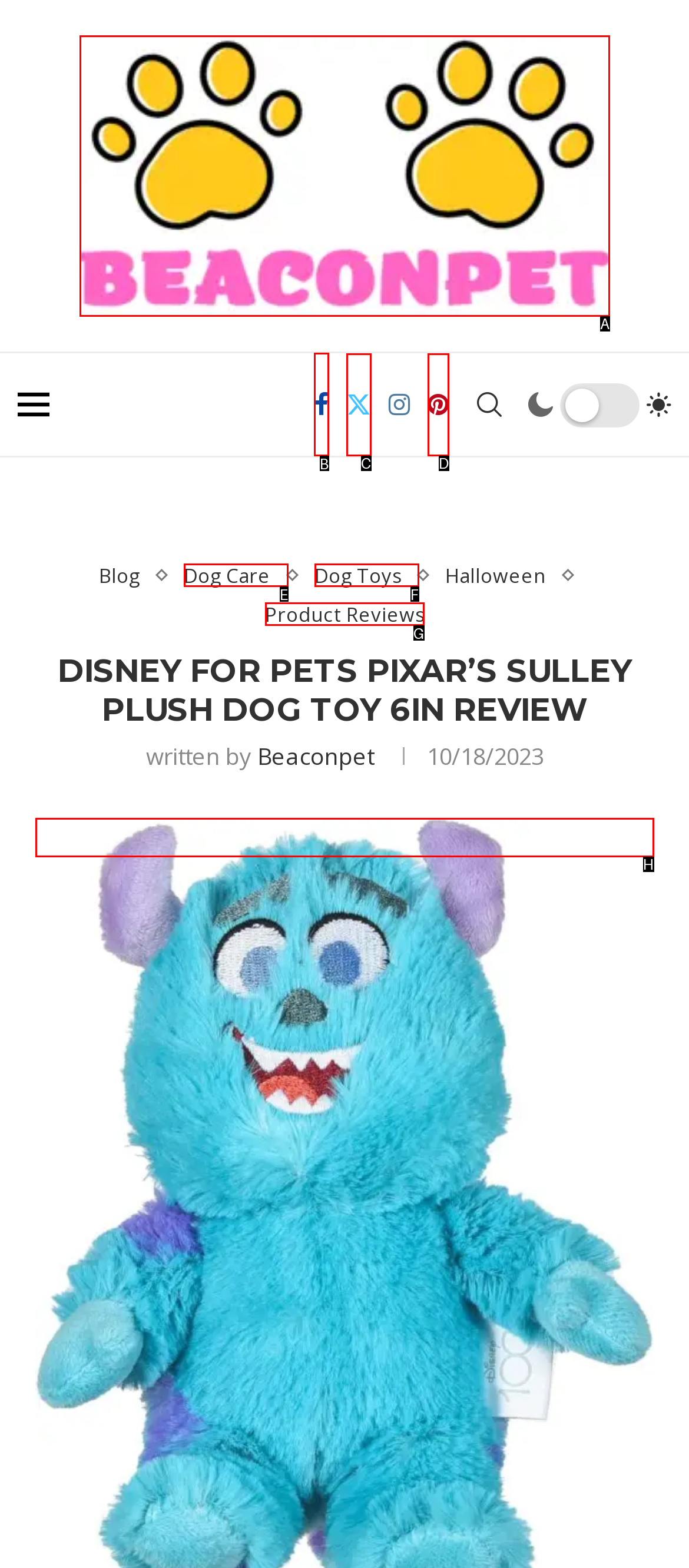Determine which option should be clicked to carry out this task: Check the price of RAPICCA Heat Resistant BBQ Grill Gloves
State the letter of the correct choice from the provided options.

None